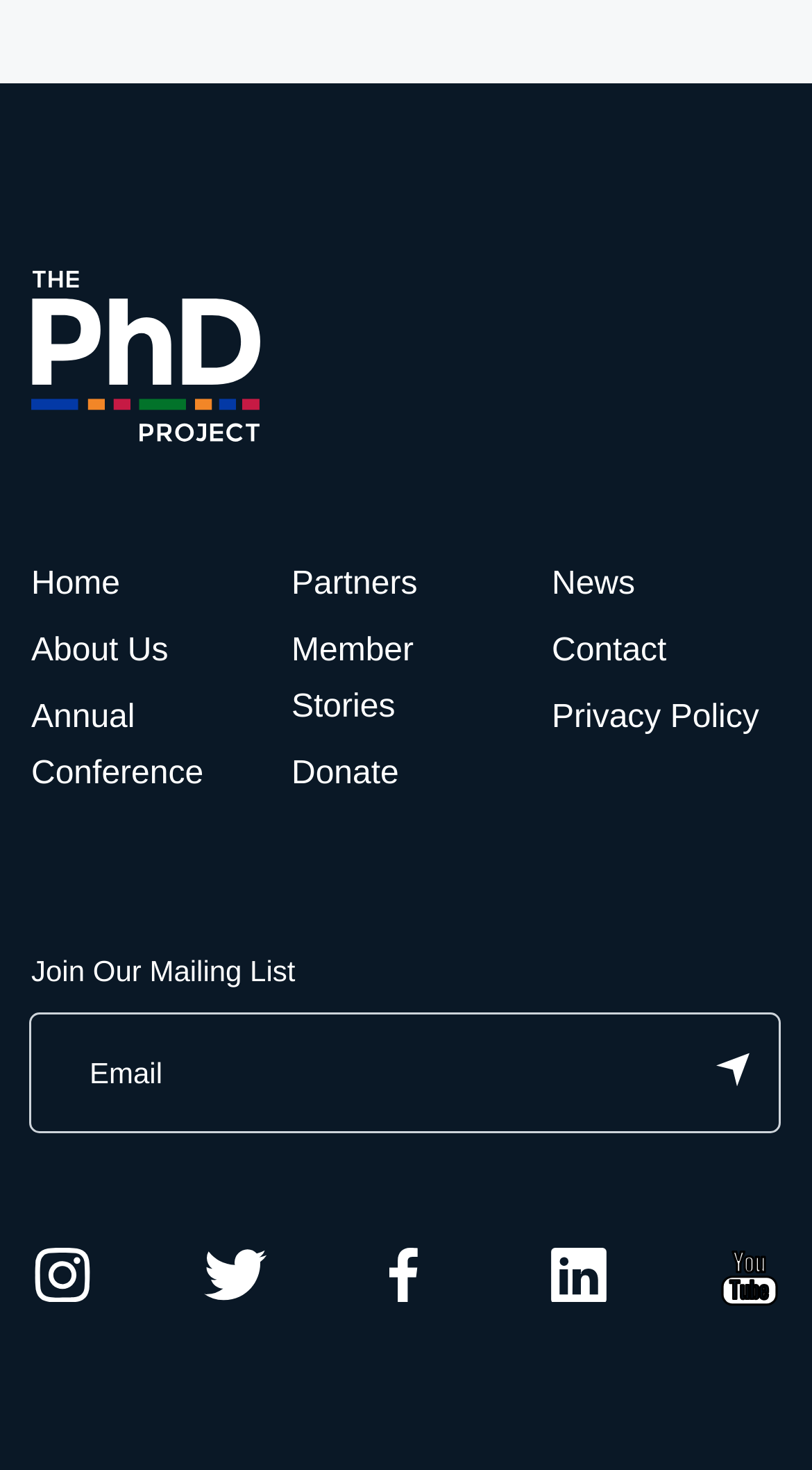Please specify the bounding box coordinates in the format (top-left x, top-left y, bottom-right x, bottom-right y), with values ranging from 0 to 1. Identify the bounding box for the UI component described as follows: Home

None